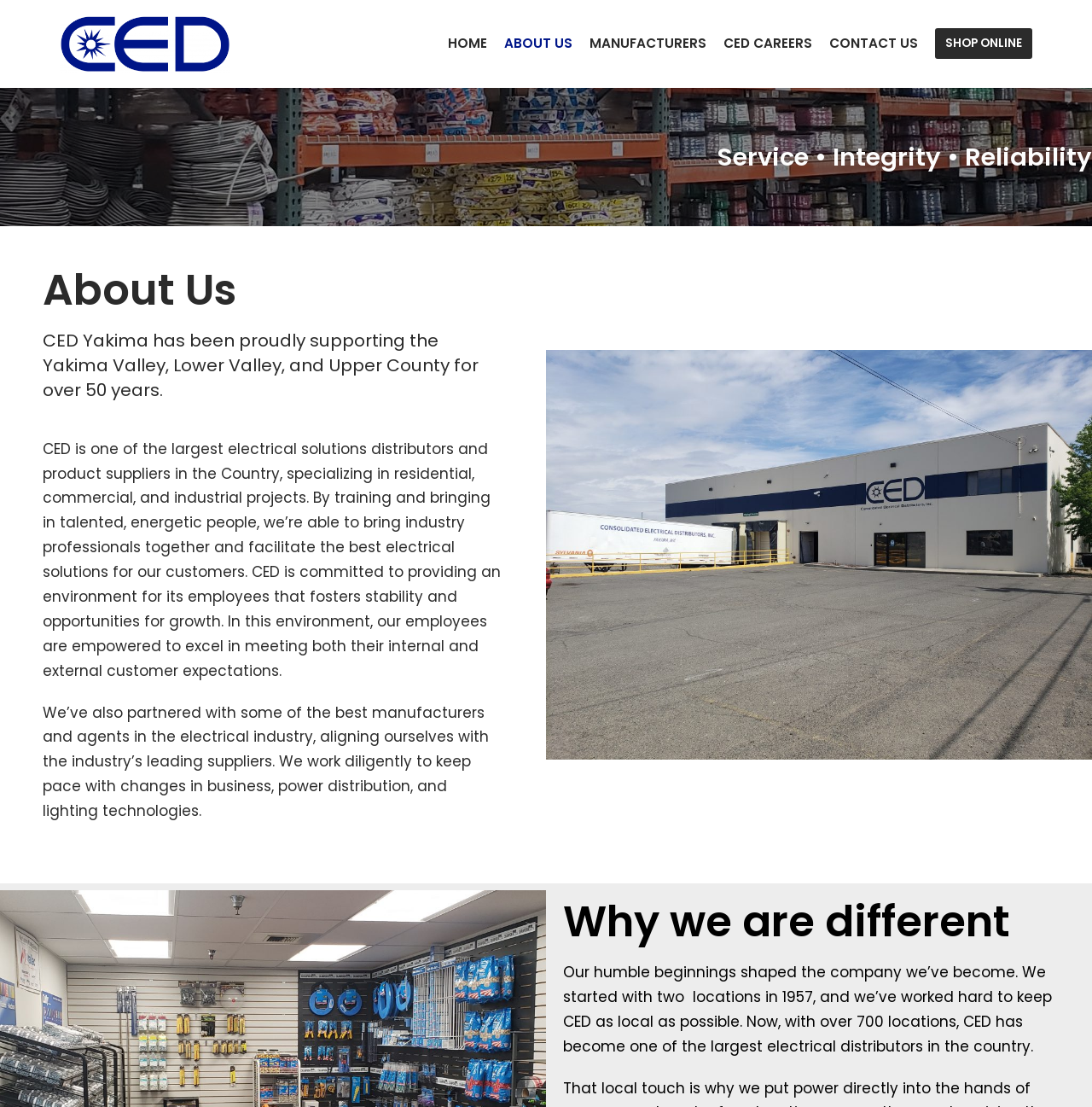How long has CED Yakima been supporting the Yakima Valley?
Look at the image and respond to the question as thoroughly as possible.

I found the answer in the StaticText element which states 'CED Yakima has been proudly supporting the Yakima Valley, Lower Valley, and Upper County for over 50 years.'